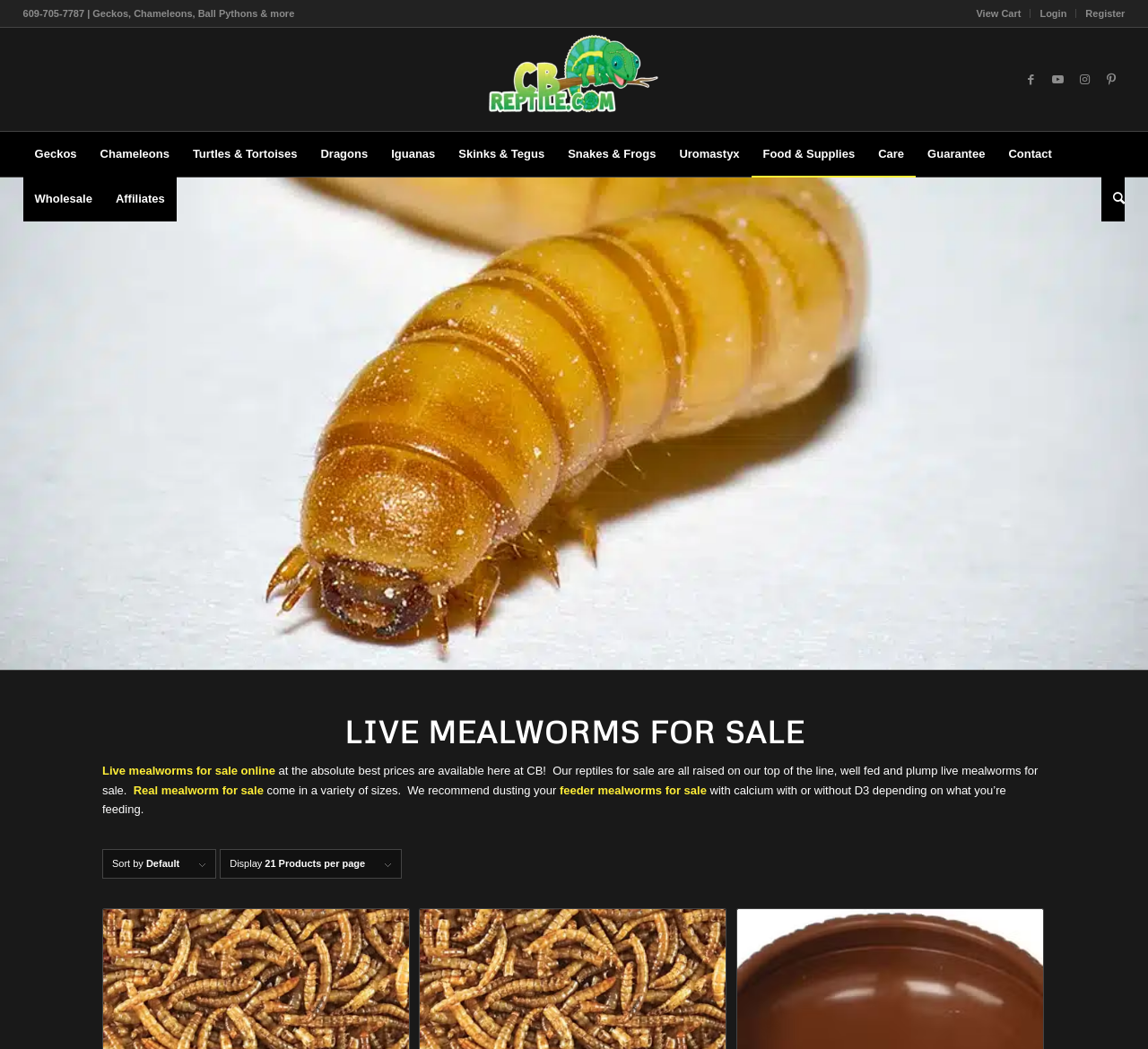Give a one-word or short phrase answer to the question: 
What is the phone number for CB Reptile?

609-705-7787